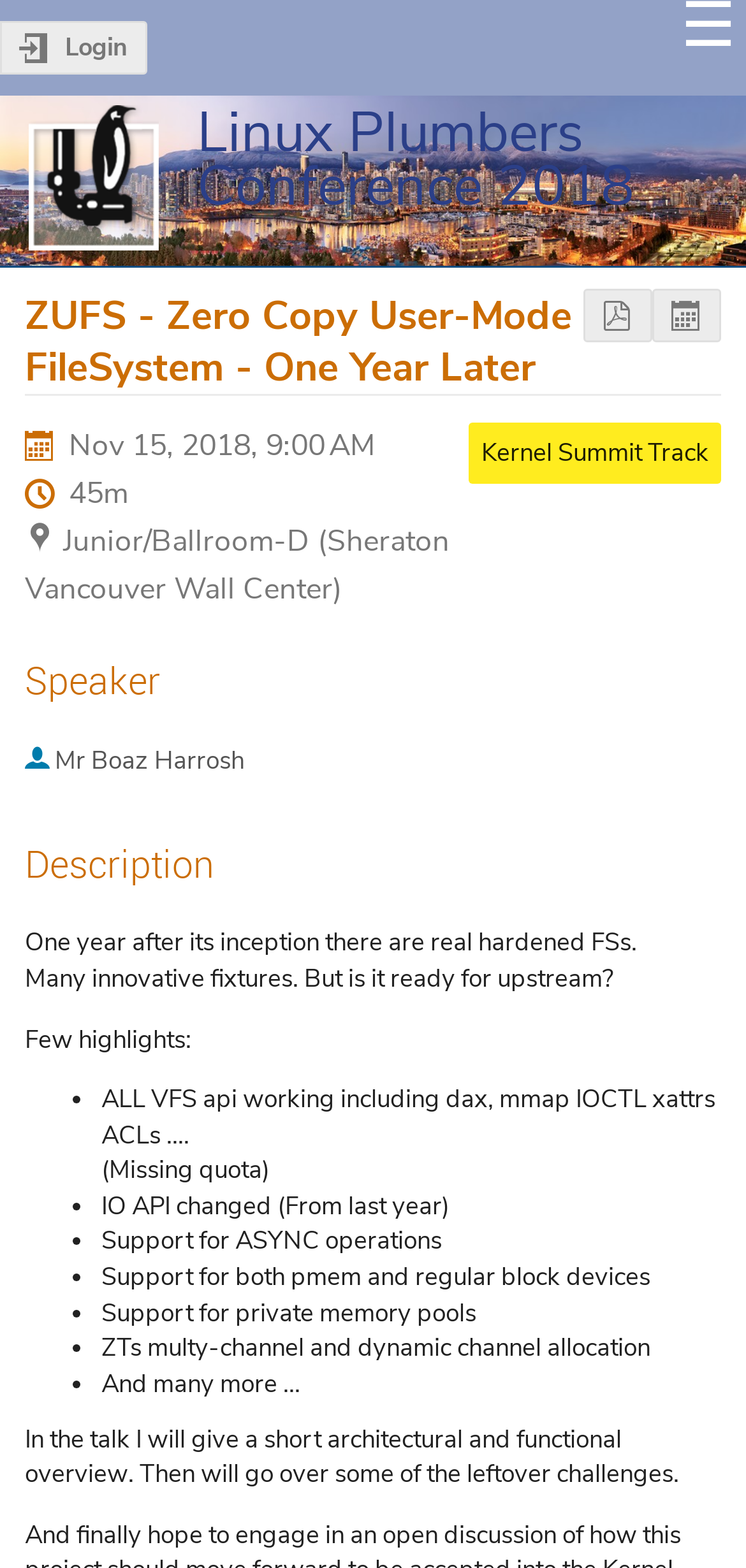Using the description: "title="Export to PDF"", determine the UI element's bounding box coordinates. Ensure the coordinates are in the format of four float numbers between 0 and 1, i.e., [left, top, right, bottom].

[0.781, 0.184, 0.874, 0.219]